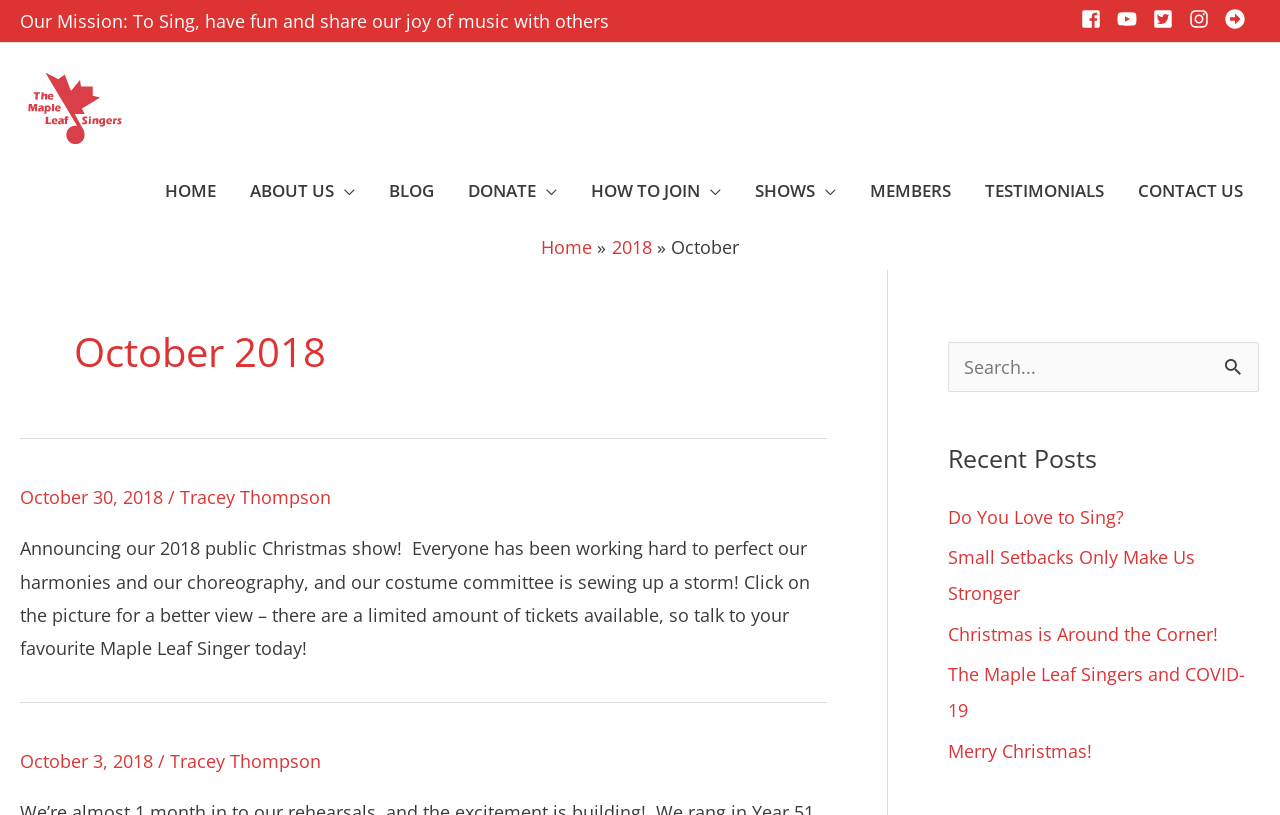Create a full and detailed caption for the entire webpage.

The webpage is about the Maple Leaf Singers, a musical group. At the top, there is a mission statement that reads "To Sing, have fun and share our joy of music with others." On the top right, there are five social media links, each represented by an icon, including Facebook, YouTube, Twitter, Instagram, and an arrow-alt-circle-right icon.

Below the mission statement, there is a logo of the Maple Leaf Singers, which is an image with the text "Maple Leaf Singers" on it. To the right of the logo, there is a site navigation menu with links to various pages, including HOME, ABOUT US, BLOG, DONATE, HOW TO JOIN, SHOWS, MEMBERS, TESTIMONIALS, and CONTACT US.

Below the navigation menu, there is a breadcrumbs navigation section that shows the current page's location in the website's hierarchy. The breadcrumbs trail starts with "Home", followed by "2018", and finally "October".

The main content of the page is an article with the title "October 2018". The article has two sections, each with a date and a brief description. The first section is dated October 30, 2018, and announces the group's 2018 public Christmas show. The second section is dated October 3, 2018, and appears to be a blog post by Tracey Thompson.

To the right of the article, there is a complementary section that contains a search box and a list of recent posts. The search box has a label "Search for:" and a button to submit the search query. The list of recent posts includes five links to different blog posts, including "Do You Love to Sing?", "Small Setbacks Only Make Us Stronger", "Christmas is Around the Corner!", "The Maple Leaf Singers and COVID-19", and "Merry Christmas!".